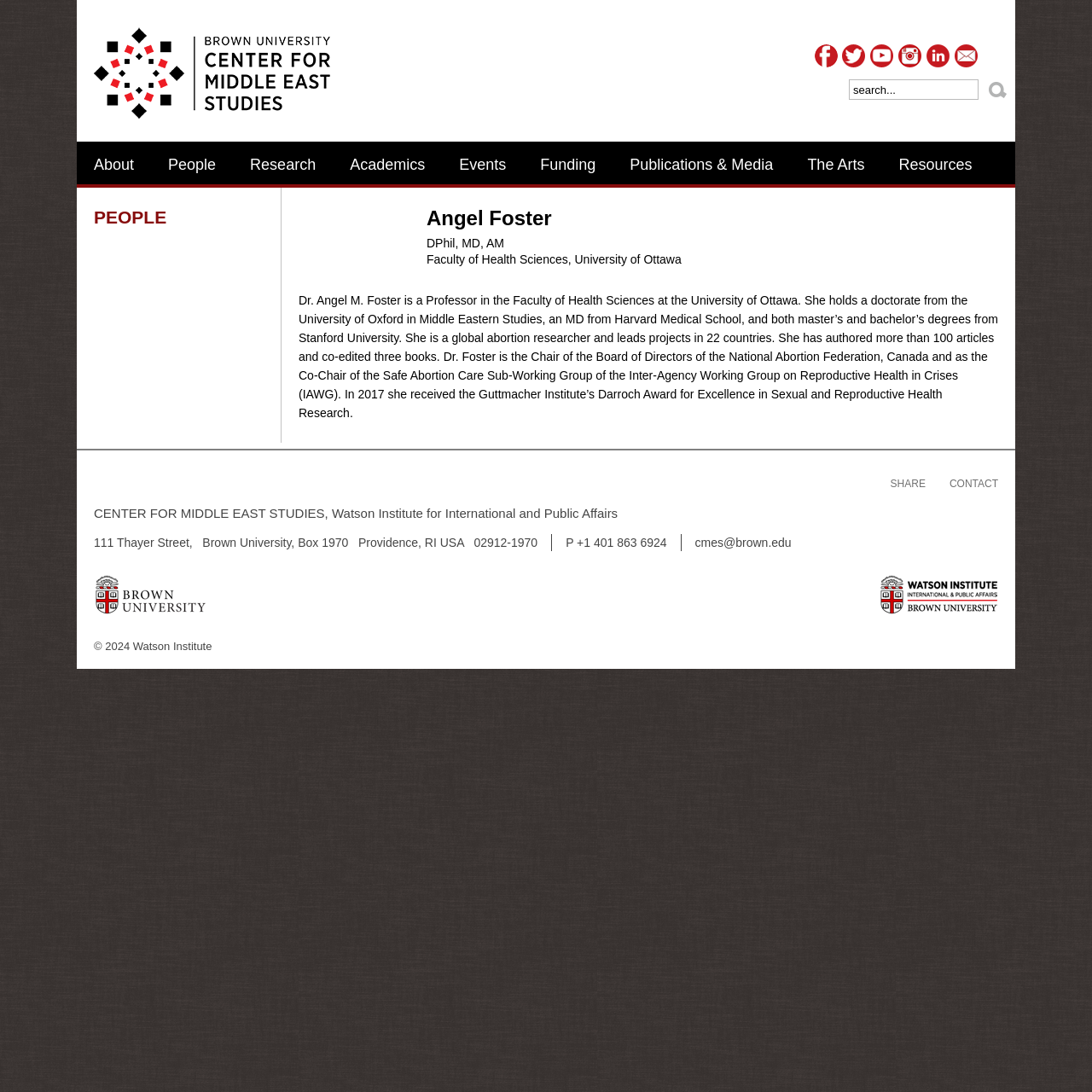What is the purpose of the search box?
Provide a fully detailed and comprehensive answer to the question.

I found the answer by looking at the text that describes the search box, which is 'Enter the terms you wish to search for', indicating that the purpose of the search box is to search for terms.